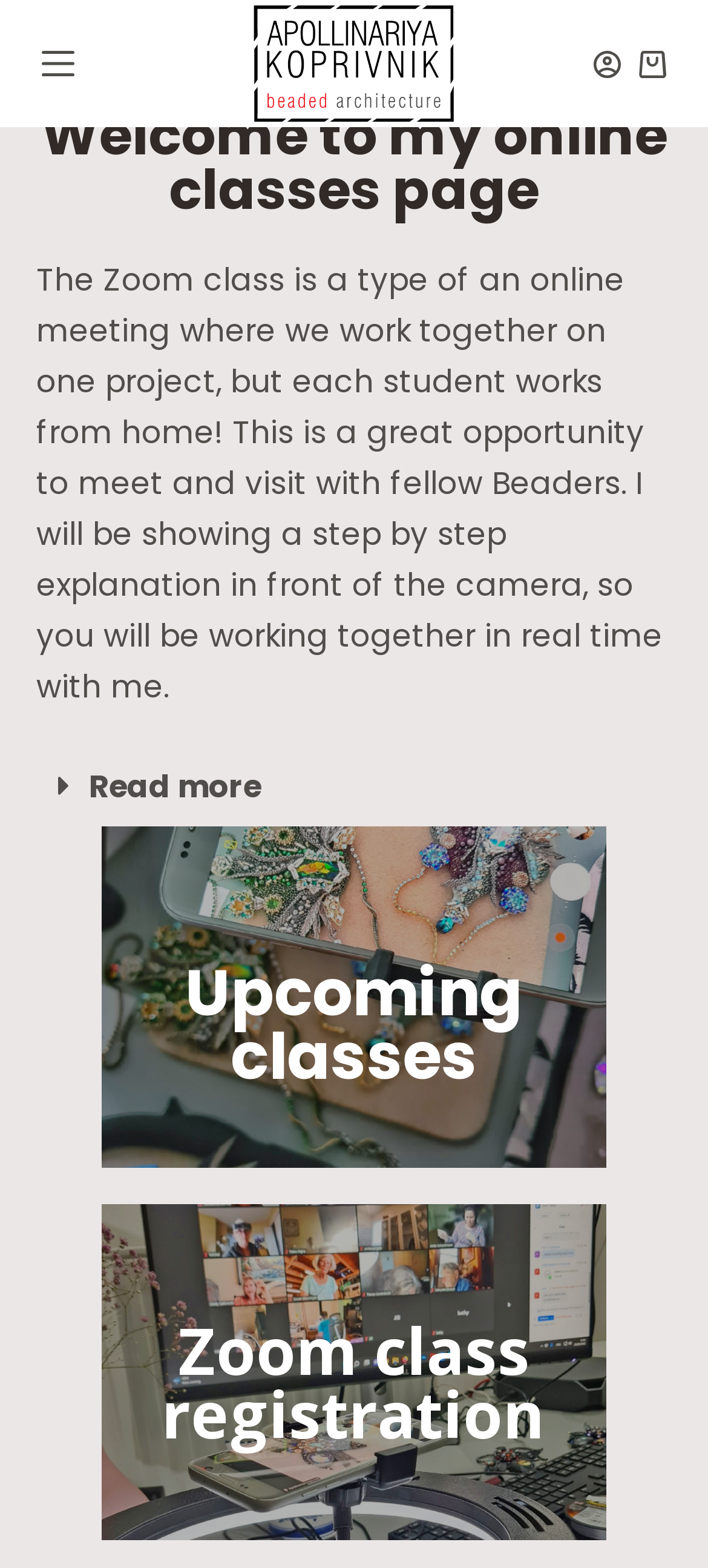What is the topic of the image with the text 'Upcoming classes'?
Using the details from the image, give an elaborate explanation to answer the question.

The image with the text 'Upcoming classes' is described as an 'upcoming class banner', which suggests that the topic of the image is related to upcoming classes or events.